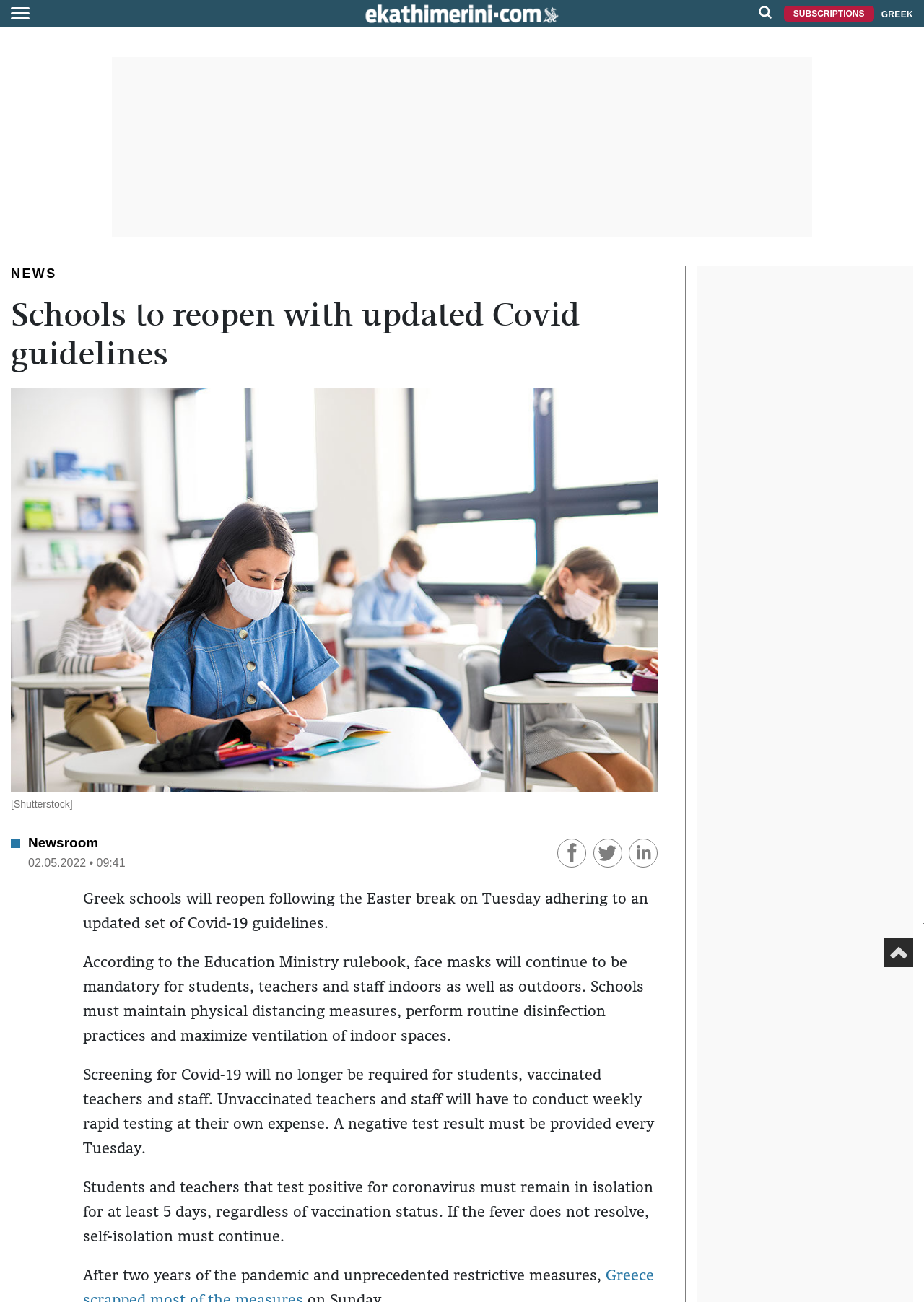Identify the bounding box of the UI element described as follows: "NEWS". Provide the coordinates as four float numbers in the range of 0 to 1 [left, top, right, bottom].

[0.012, 0.205, 0.061, 0.216]